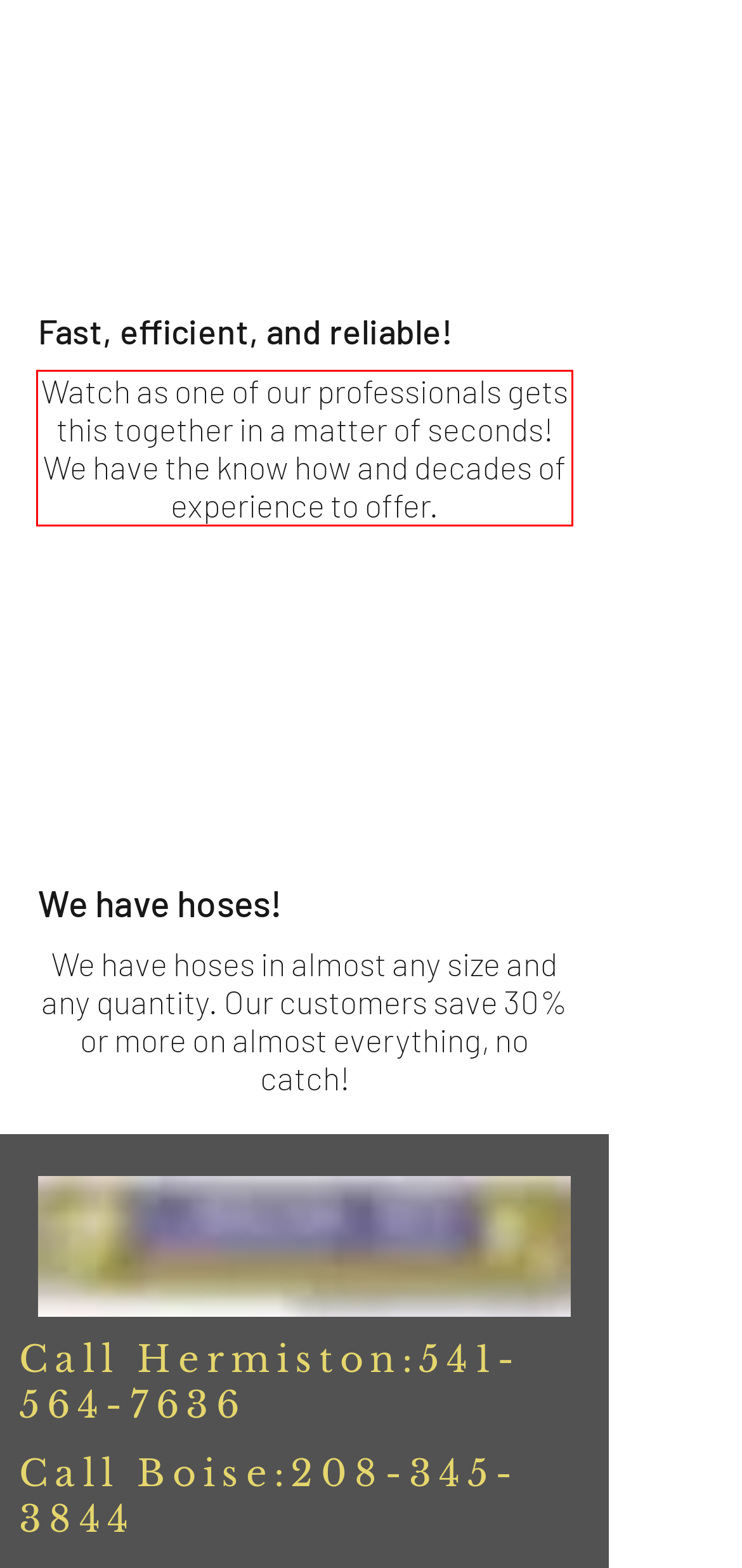You are given a screenshot showing a webpage with a red bounding box. Perform OCR to capture the text within the red bounding box.

Watch as one of our professionals gets this together in a matter of seconds! We have the know how and decades of experience to offer.